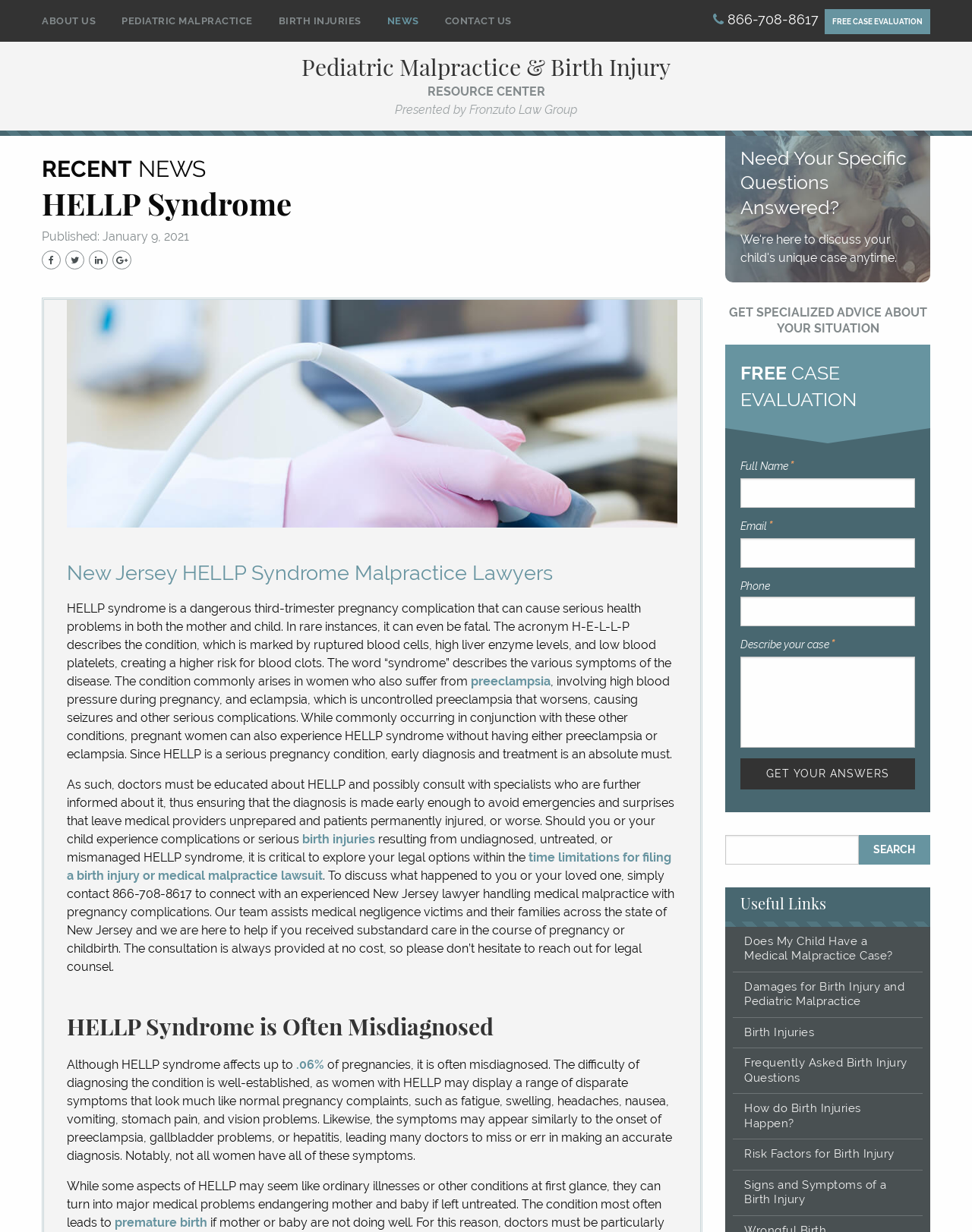Extract the bounding box of the UI element described as: "premature birth".

[0.118, 0.986, 0.213, 0.998]